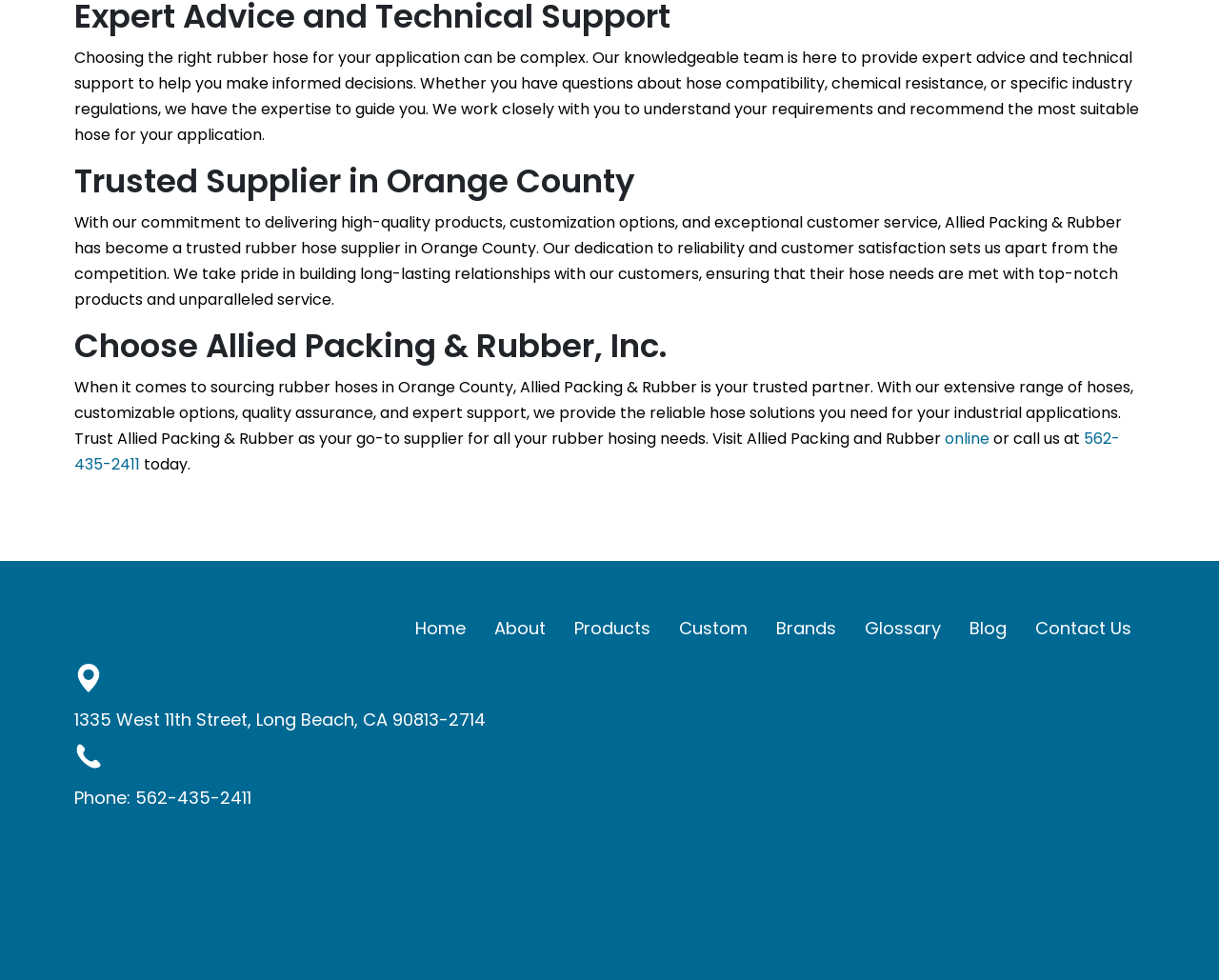Provide a single word or phrase to answer the given question: 
What is the company's phone number?

562-435-2411